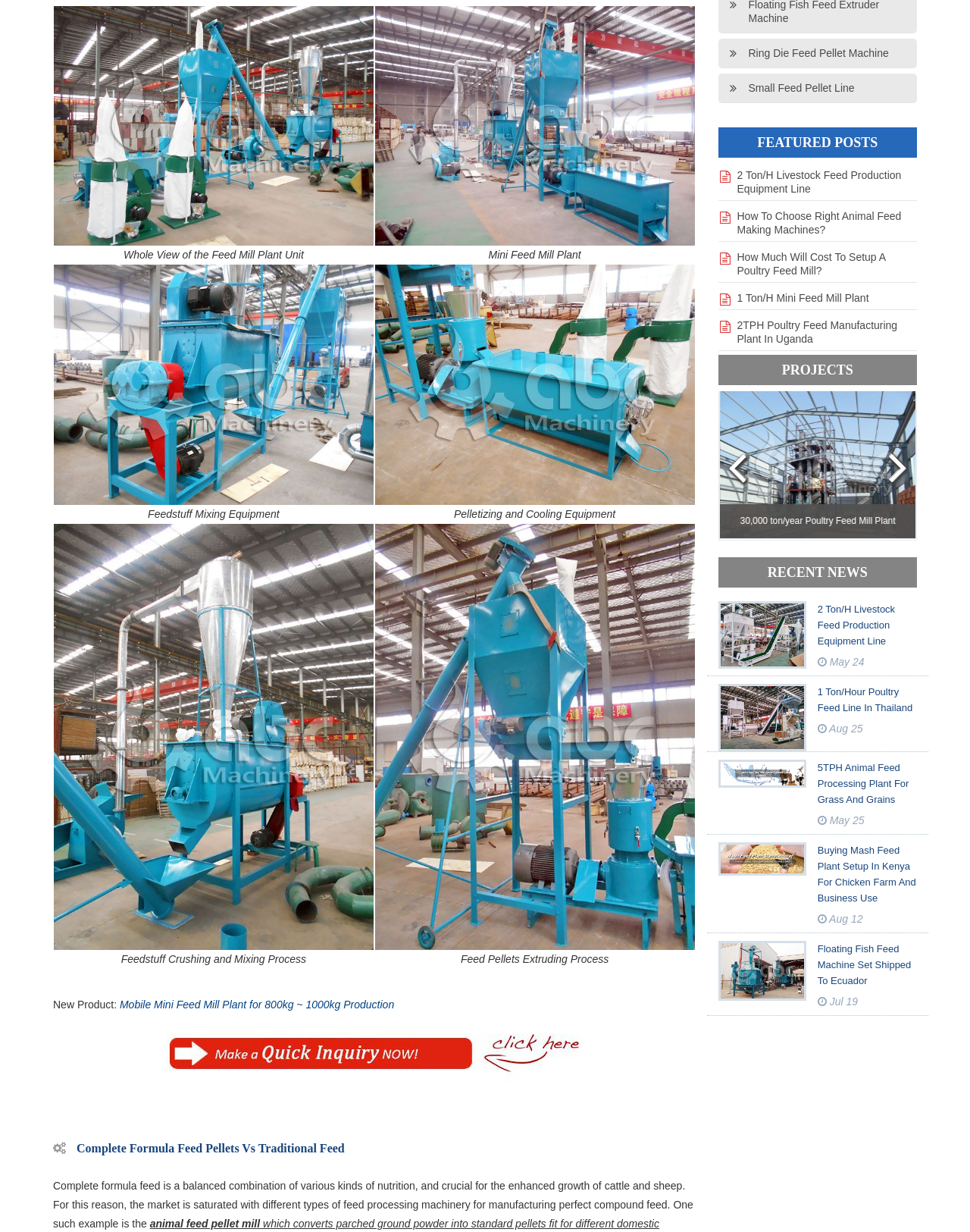Respond with a single word or phrase:
What is shown in the image with the bounding box [0.743, 0.49, 0.829, 0.541]?

2 ton/h Livestock Feed Production Equipment Line